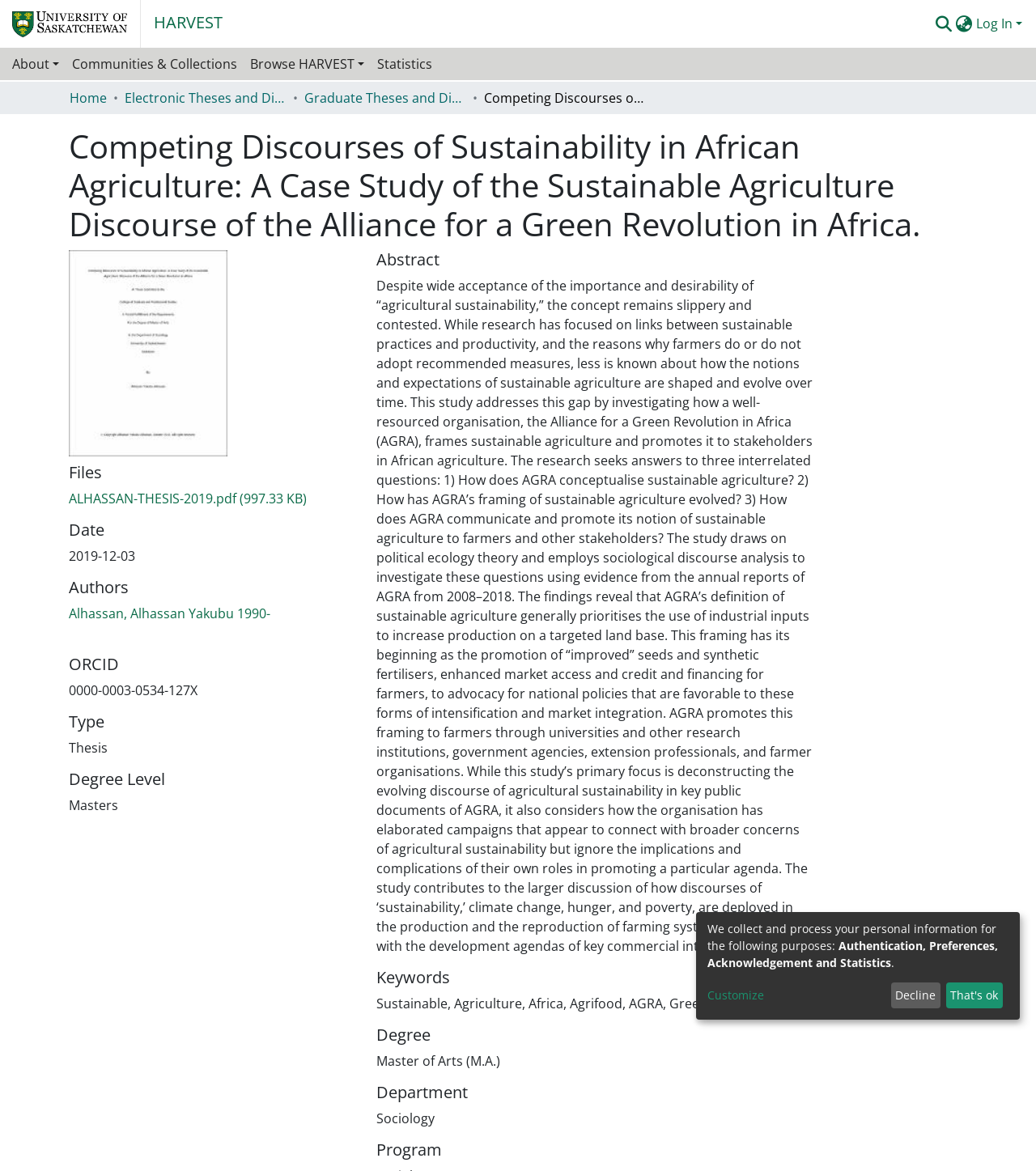Provide a thorough description of this webpage.

This webpage appears to be a repository for academic papers, specifically a thesis titled "Competing Discourses of Sustainability in African Agriculture: A Case Study of the Sustainable Agriculture Discourse of the Alliance for a Green Revolution in Africa." The page is divided into several sections, with a navigation bar at the top and a breadcrumb trail below it.

At the top left, there is a repository logo, and next to it, a link to "HARVEST." On the top right, there is a user profile bar with a search function, a language switch button, and a log-in button.

The main content of the page is divided into several sections. The first section displays the title of the thesis, followed by a section with links to "About," "Communities & Collections," "Browse HARVEST," and "Statistics." Below this, there is a breadcrumb trail showing the path to the current page.

The main body of the page is dedicated to the thesis, with a heading that displays the title. Below this, there are several sections, including "Files," "Date," "Authors," "ORCID," "Type," "Degree Level," and "Abstract." The abstract is a lengthy text that summarizes the research, which investigates how the Alliance for a Green Revolution in Africa (AGRA) frames sustainable agriculture and promotes it to stakeholders in African agriculture.

Following the abstract, there are sections for "Keywords," "Degree," "Department," and "Program," which provide additional metadata about the thesis.

At the bottom of the page, there is a notice about collecting and processing personal information, with links to customize and buttons to decline or accept the terms.

Overall, the page is well-organized and easy to navigate, with clear headings and concise text that summarizes the content of the thesis.